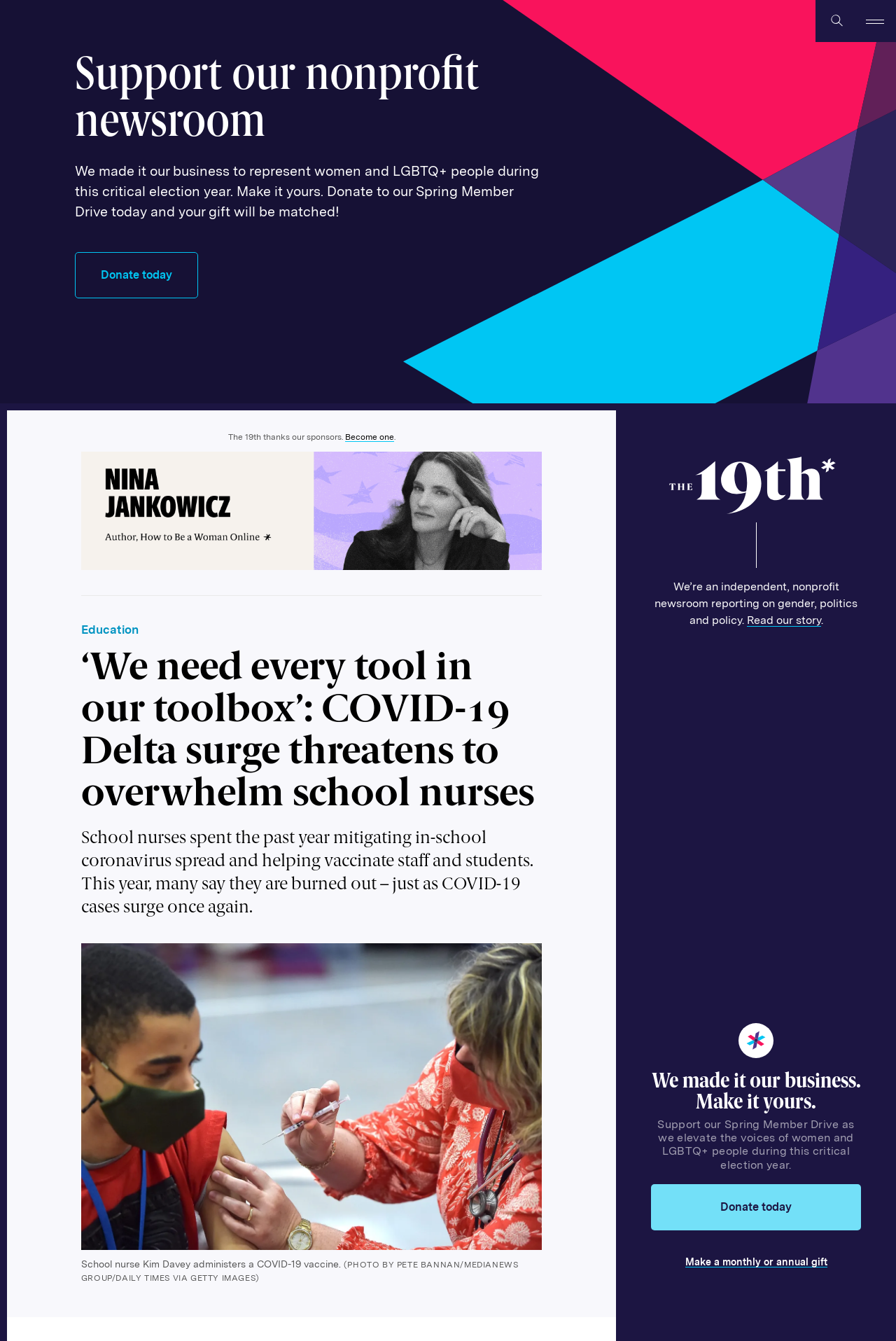Locate the bounding box of the UI element described by: "aria-label="Open modal gallery"" in the given webpage screenshot.

[0.09, 0.703, 0.605, 0.933]